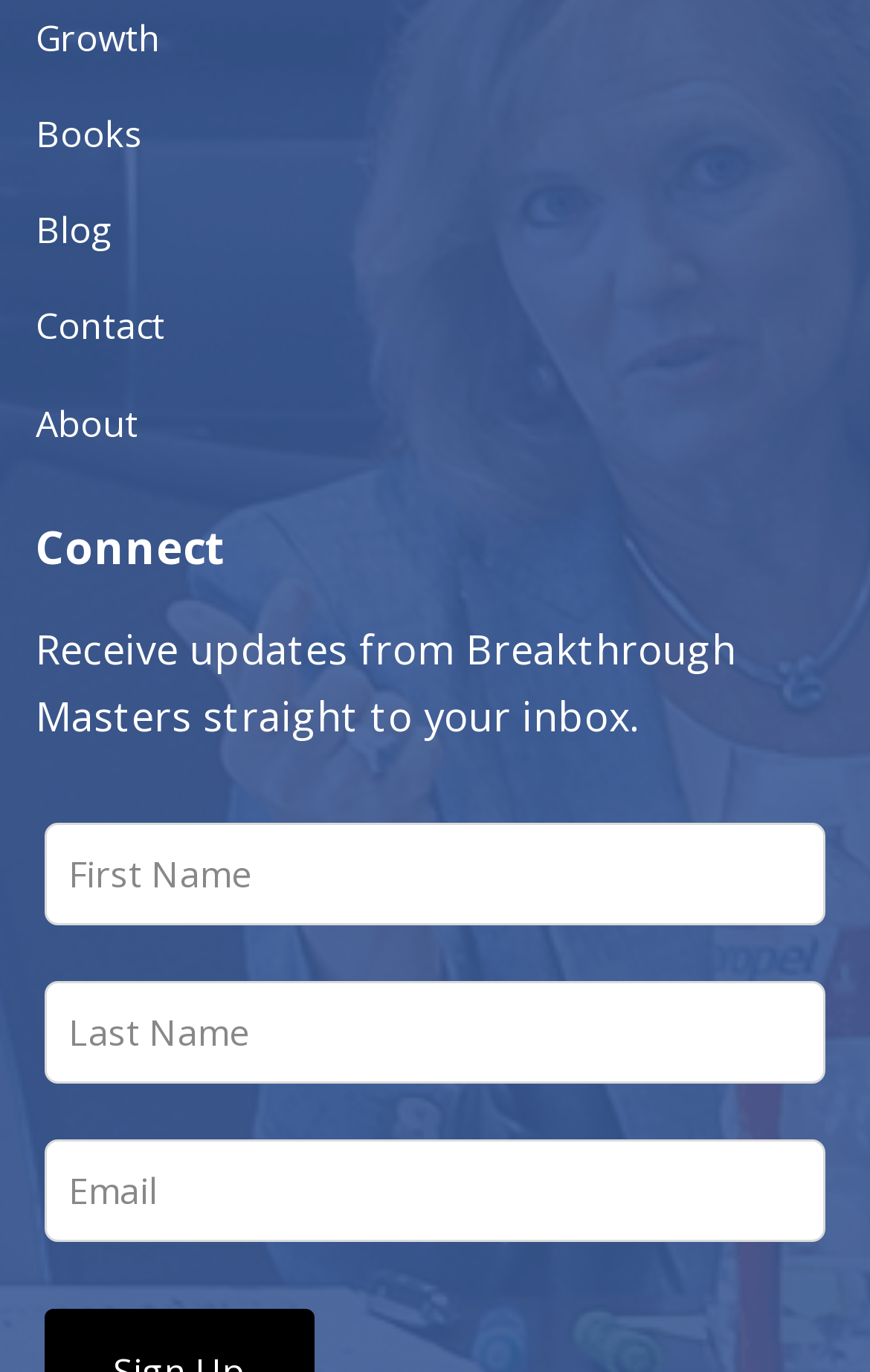Identify the bounding box coordinates for the element you need to click to achieve the following task: "Subscribe to updates". The coordinates must be four float values ranging from 0 to 1, formatted as [left, top, right, bottom].

[0.05, 0.83, 0.95, 0.905]